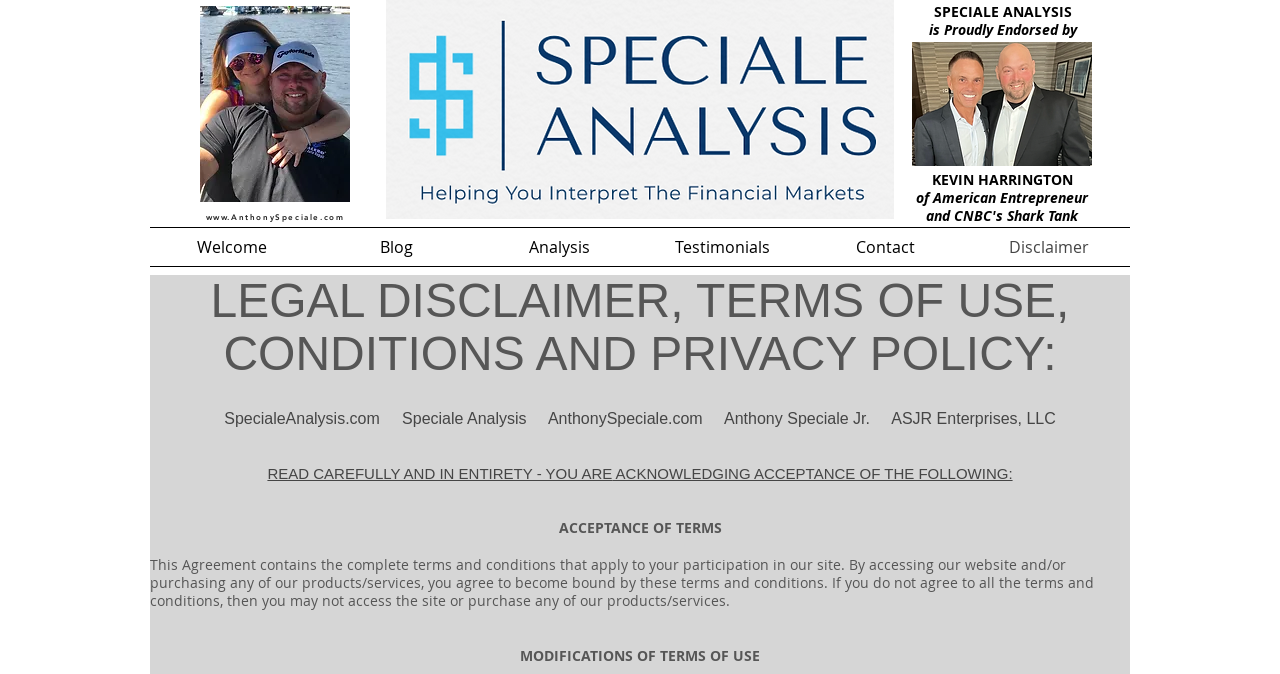Using the format (top-left x, top-left y, bottom-right x, bottom-right y), provide the bounding box coordinates for the described UI element. All values should be floating point numbers between 0 and 1: Welcome

[0.117, 0.339, 0.245, 0.395]